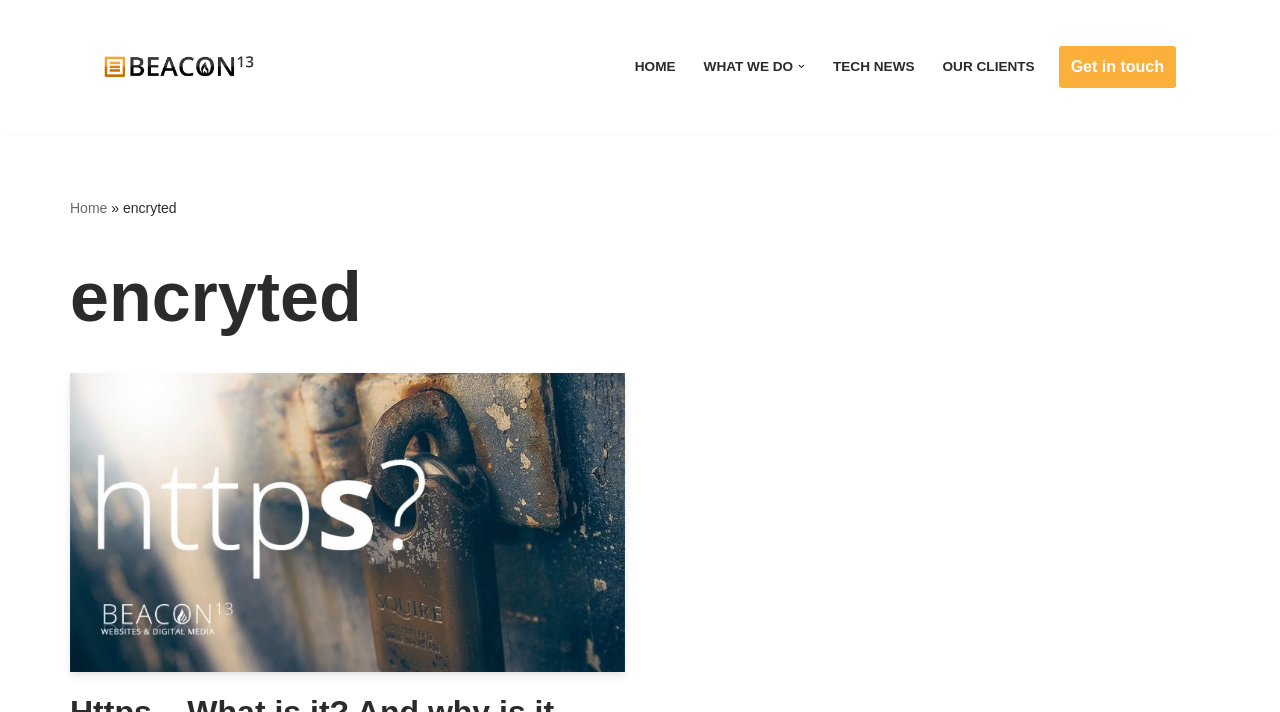Identify the bounding box of the HTML element described as: "What we do".

[0.55, 0.076, 0.62, 0.111]